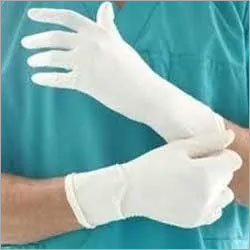List and describe all the prominent features within the image.

The image features a pair of white surgical gloves being donned by a person, emphasizing the importance of protective gear in medical settings. The hands, clad in the gloves, are positioned in a way that illustrates the action of putting them on, symbolizing readiness for medical procedures. The background consists of a teal scrubs uniform, which aligns with typical attire in healthcare environments. This image connects to the broader context of the FDA's regulations and the significance of standards in the manufacturing and use of medical gloves, highlighting their role in ensuring safety and efficacy in medical practices. The FDA recognizes external standards from organizations such as ASTM, which are crucial for glove manufacturers to meet compliance requirements.